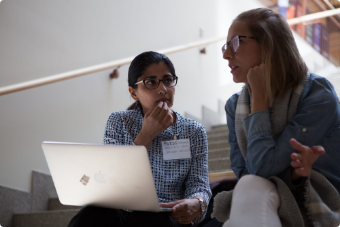Offer a detailed explanation of what is happening in the image.

In this engaging image, two women are captured deep in conversation while seated on a staircase, suggesting an informal yet productive discussion. One woman, wearing a checked shirt, is focused on a laptop in front of her, with her hand thoughtfully placed on her chin, indicating she is considering what is being discussed. The other woman, dressed in a denim jacket and scarf, is attentively listening and appears to be actively participating in the dialogue. The background features soft lighting that enhances the intimate atmosphere, typical of a collaborative setting such as a conference or academic environment, highlighting the spirit of inquiry and connection in the realm of environmental studies and sciences.